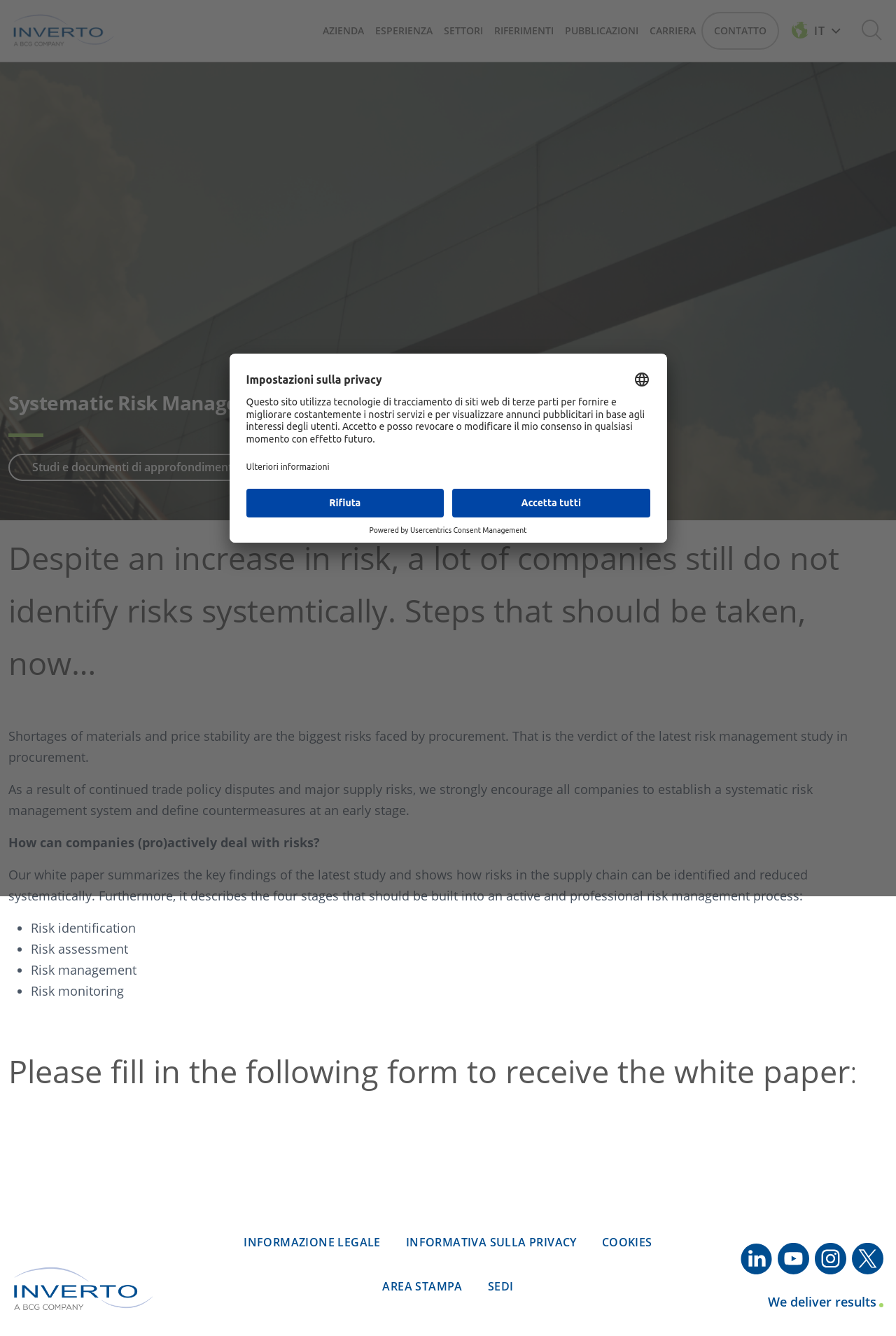Find the bounding box coordinates for the element that must be clicked to complete the instruction: "Open the IT menu". The coordinates should be four float numbers between 0 and 1, indicated as [left, top, right, bottom].

[0.877, 0.012, 0.945, 0.034]